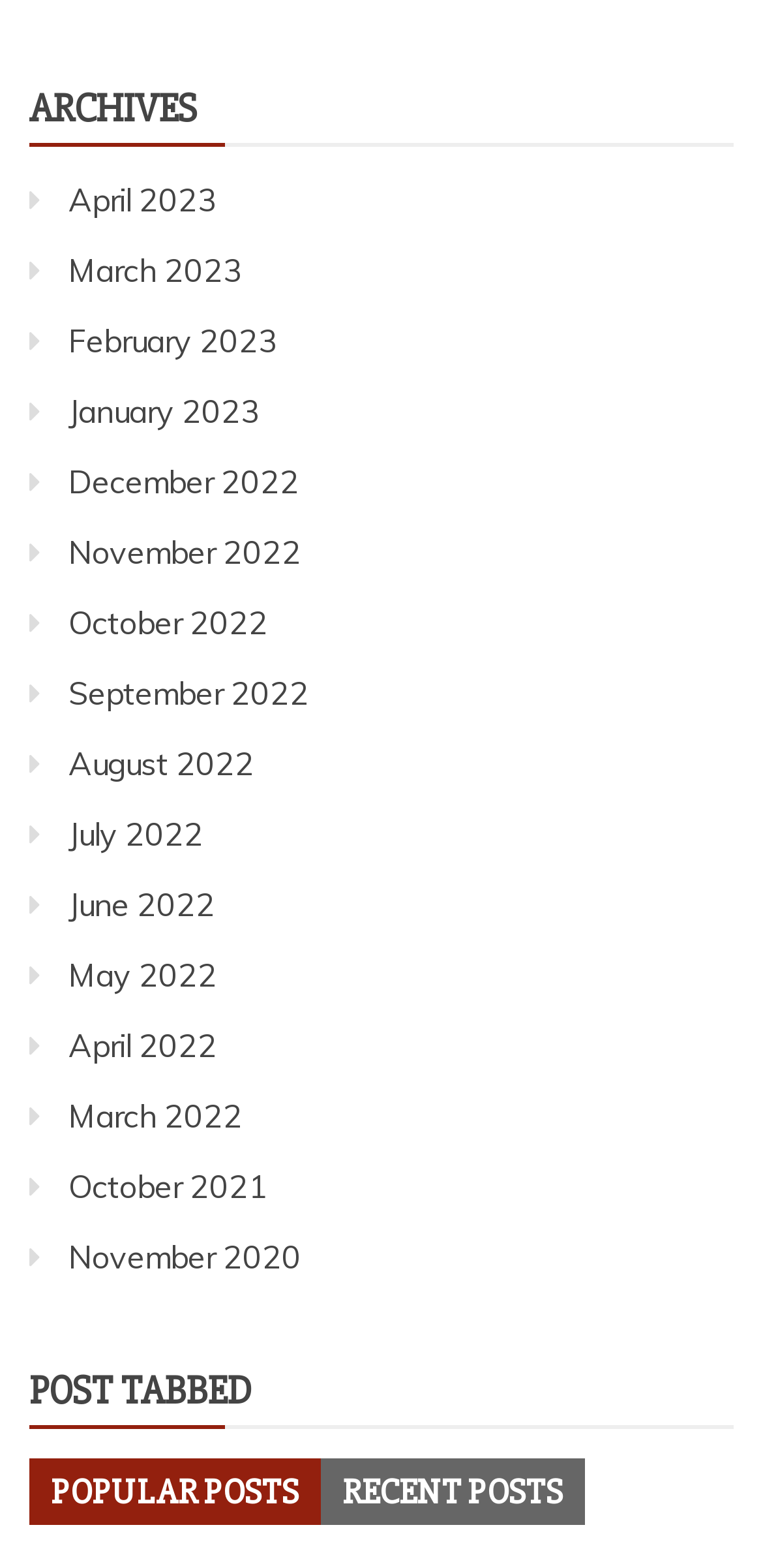Pinpoint the bounding box coordinates of the clickable element needed to complete the instruction: "view October 2021 archives". The coordinates should be provided as four float numbers between 0 and 1: [left, top, right, bottom].

[0.09, 0.745, 0.351, 0.77]